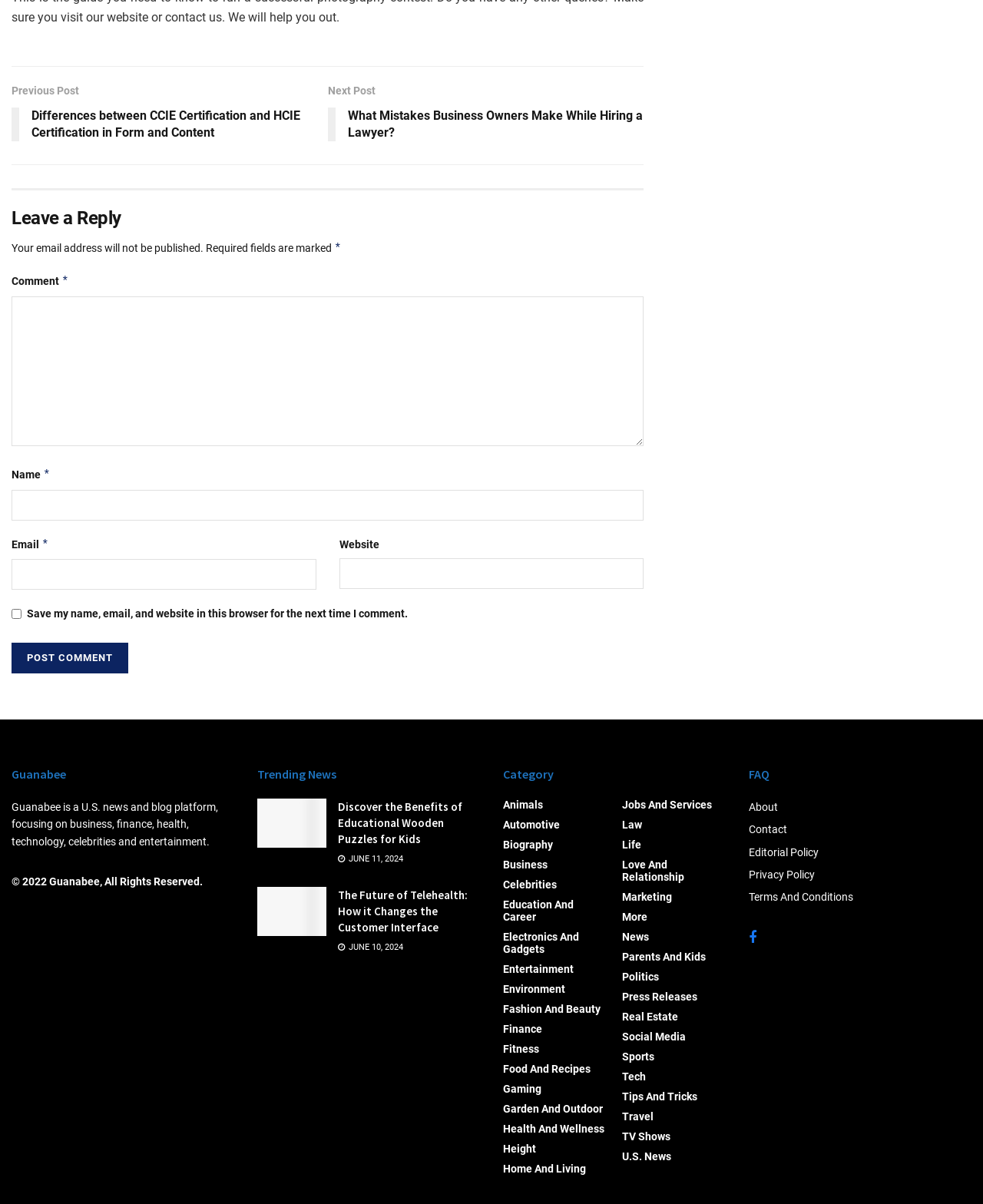Please specify the bounding box coordinates of the clickable region to carry out the following instruction: "Post a comment". The coordinates should be four float numbers between 0 and 1, in the format [left, top, right, bottom].

[0.012, 0.534, 0.13, 0.56]